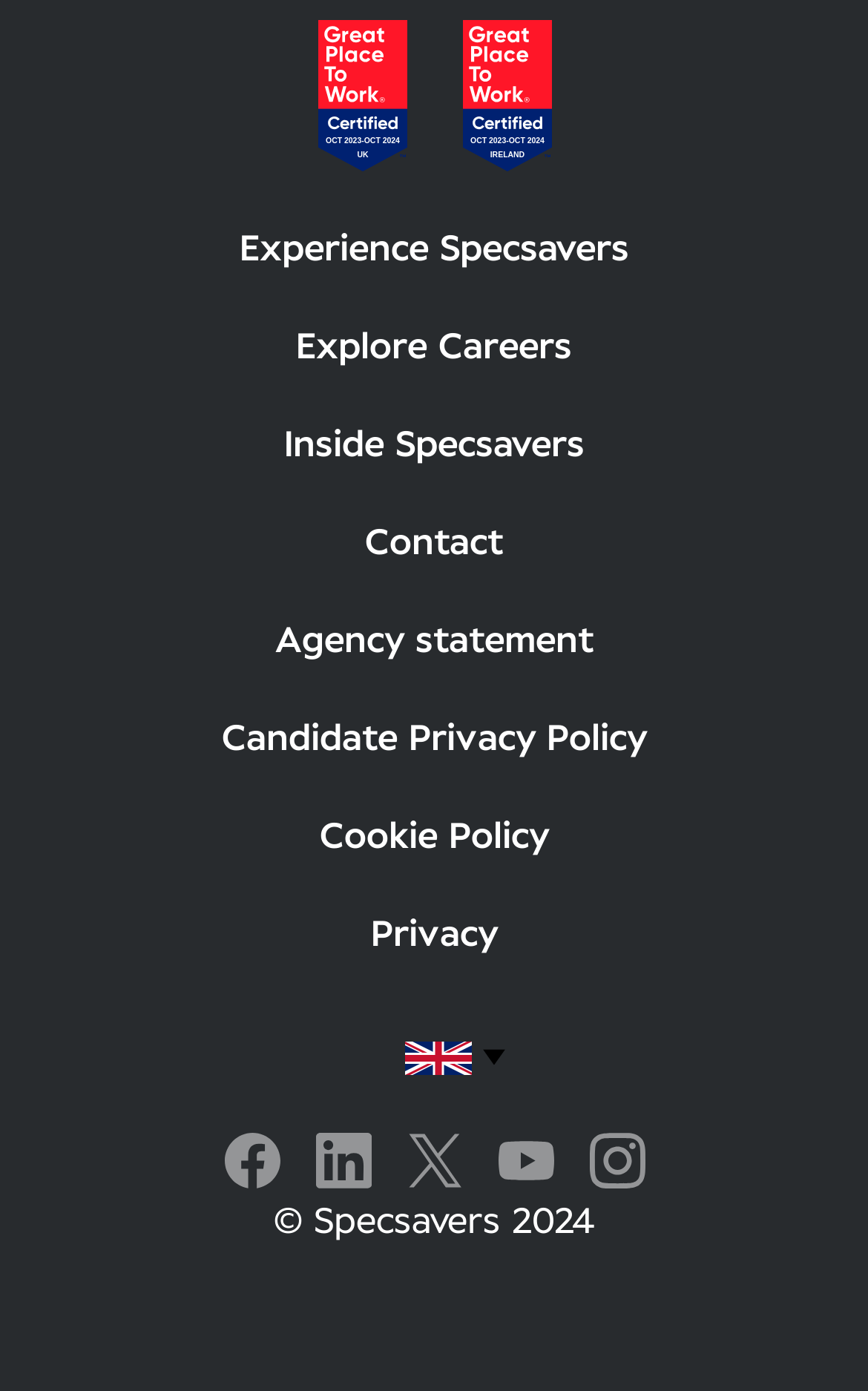How many images are displayed at the top?
Use the screenshot to answer the question with a single word or phrase.

2